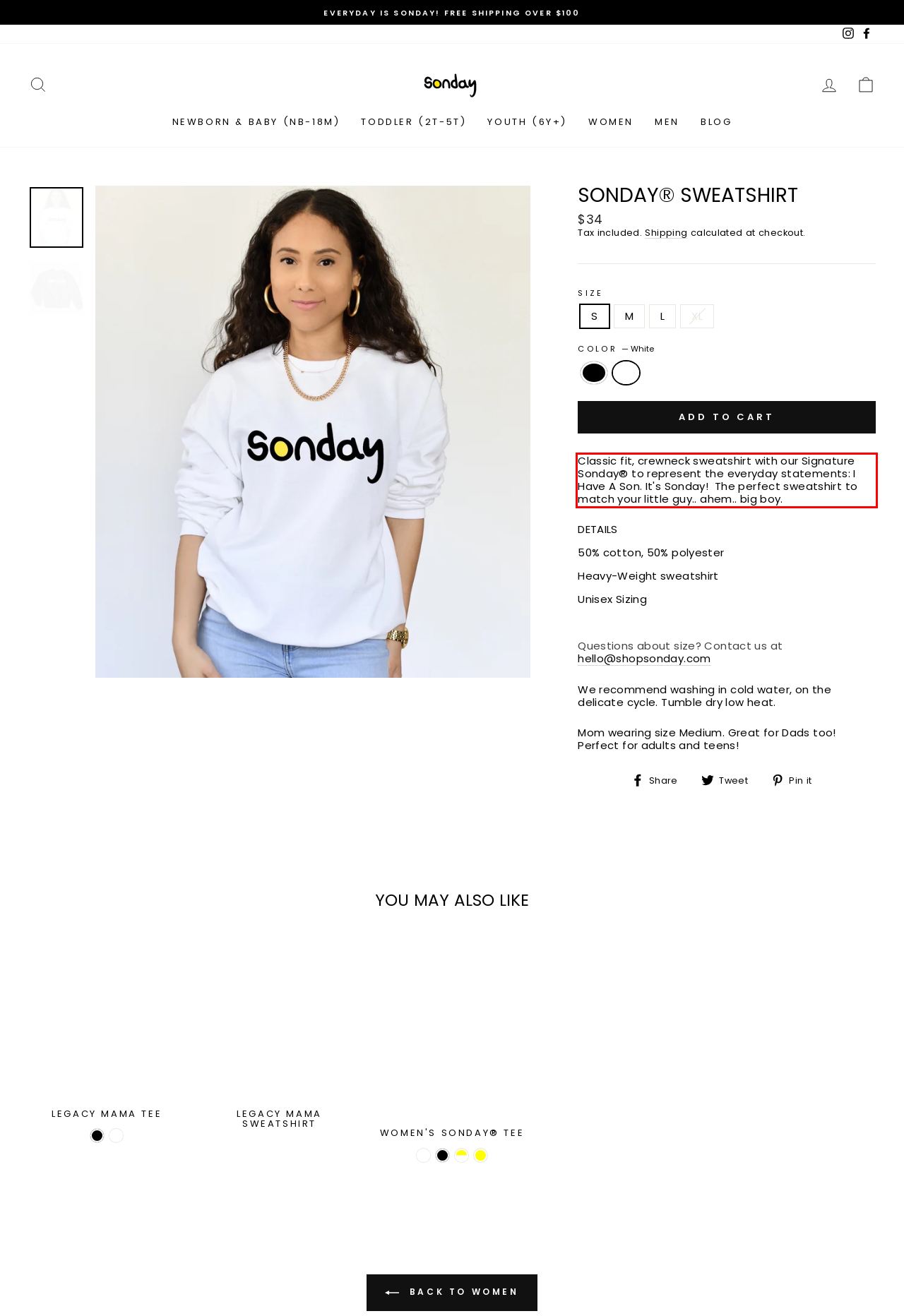Your task is to recognize and extract the text content from the UI element enclosed in the red bounding box on the webpage screenshot.

Classic fit, crewneck sweatshirt with our Signature Sonday® to represent the everyday statements: I Have A Son. It's Sonday! The perfect sweatshirt to match your little guy.. ahem.. big boy.